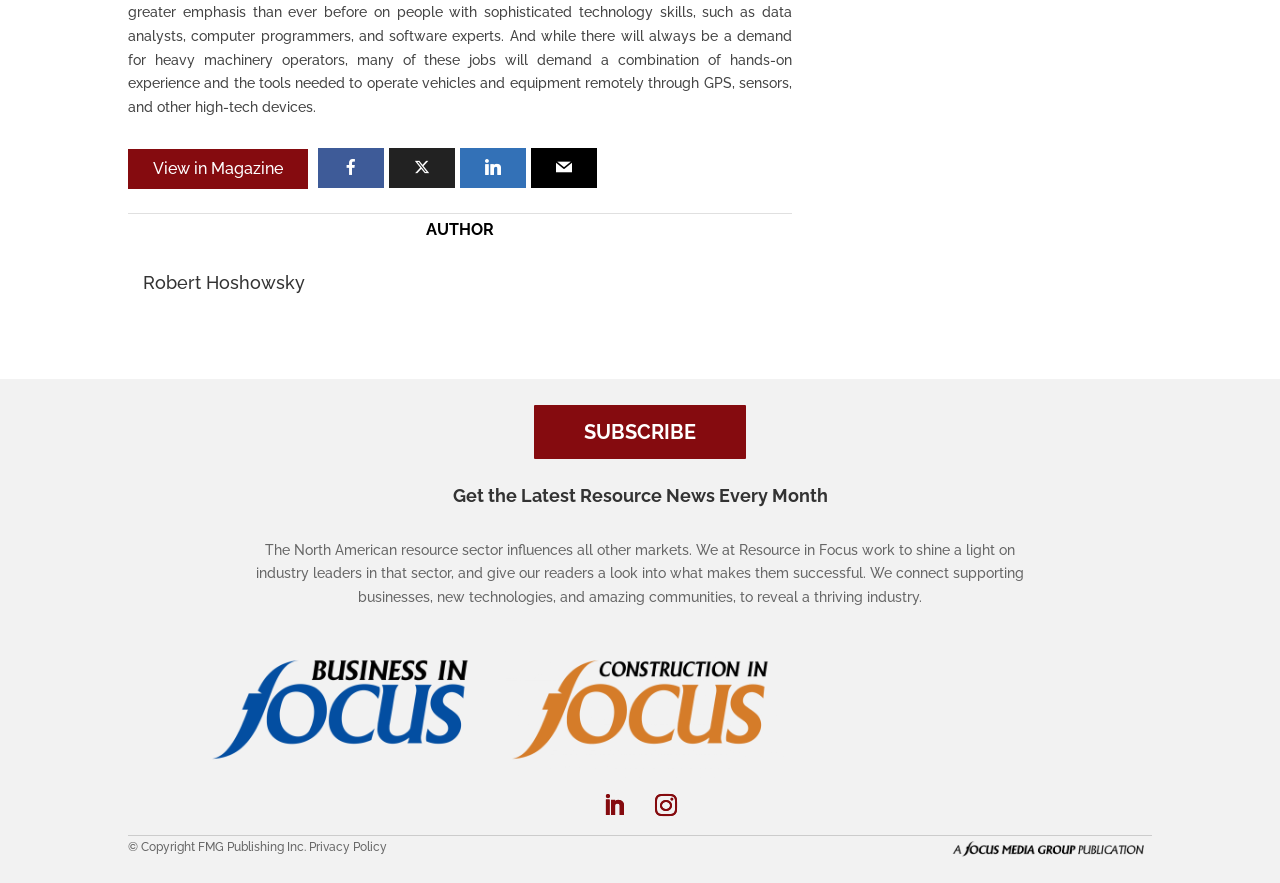Please identify the bounding box coordinates of the element that needs to be clicked to perform the following instruction: "Subscribe".

[0.417, 0.458, 0.583, 0.519]